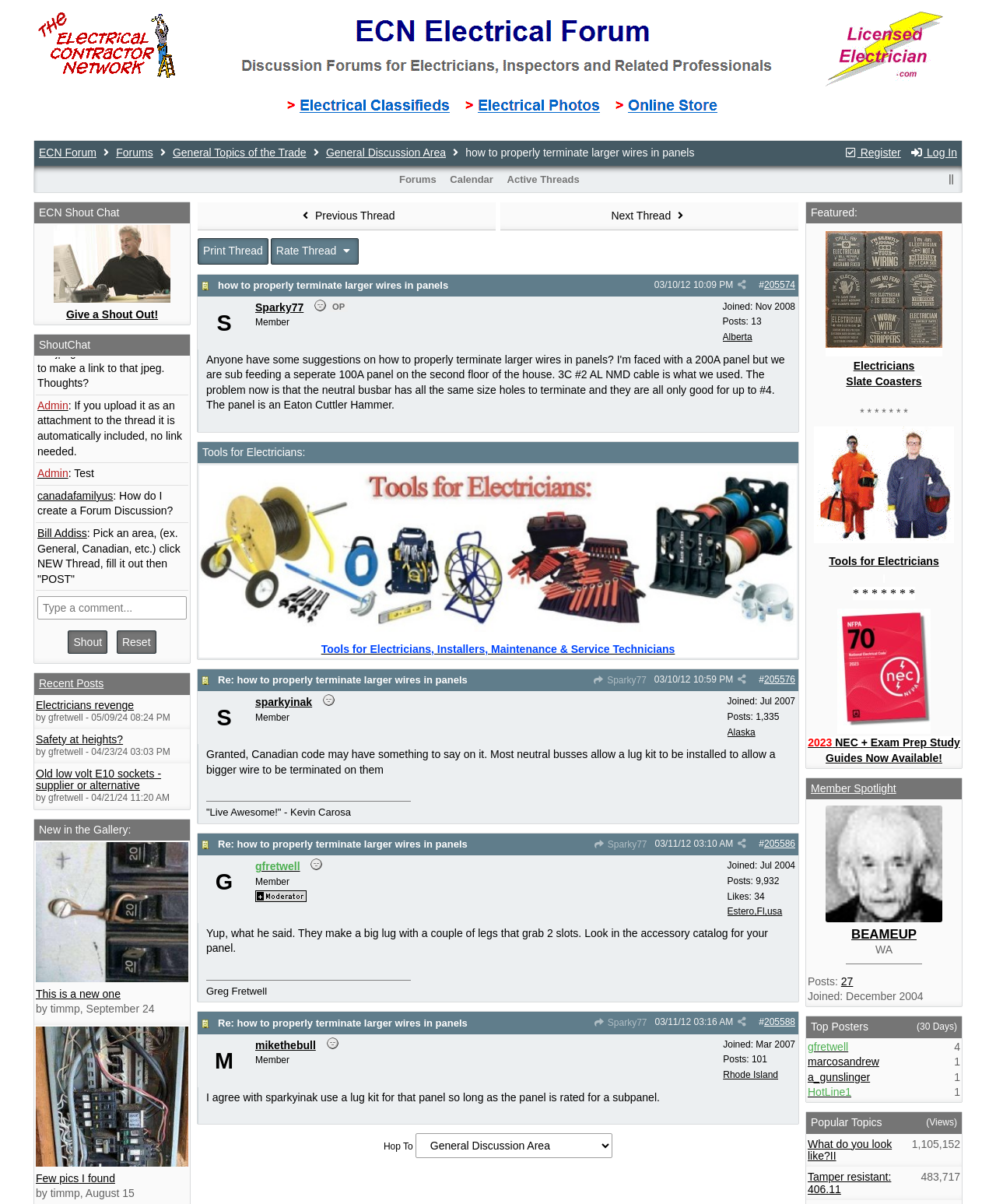Find the bounding box coordinates for the area you need to click to carry out the instruction: "Register on the forum". The coordinates should be four float numbers between 0 and 1, indicated as [left, top, right, bottom].

[0.847, 0.121, 0.905, 0.132]